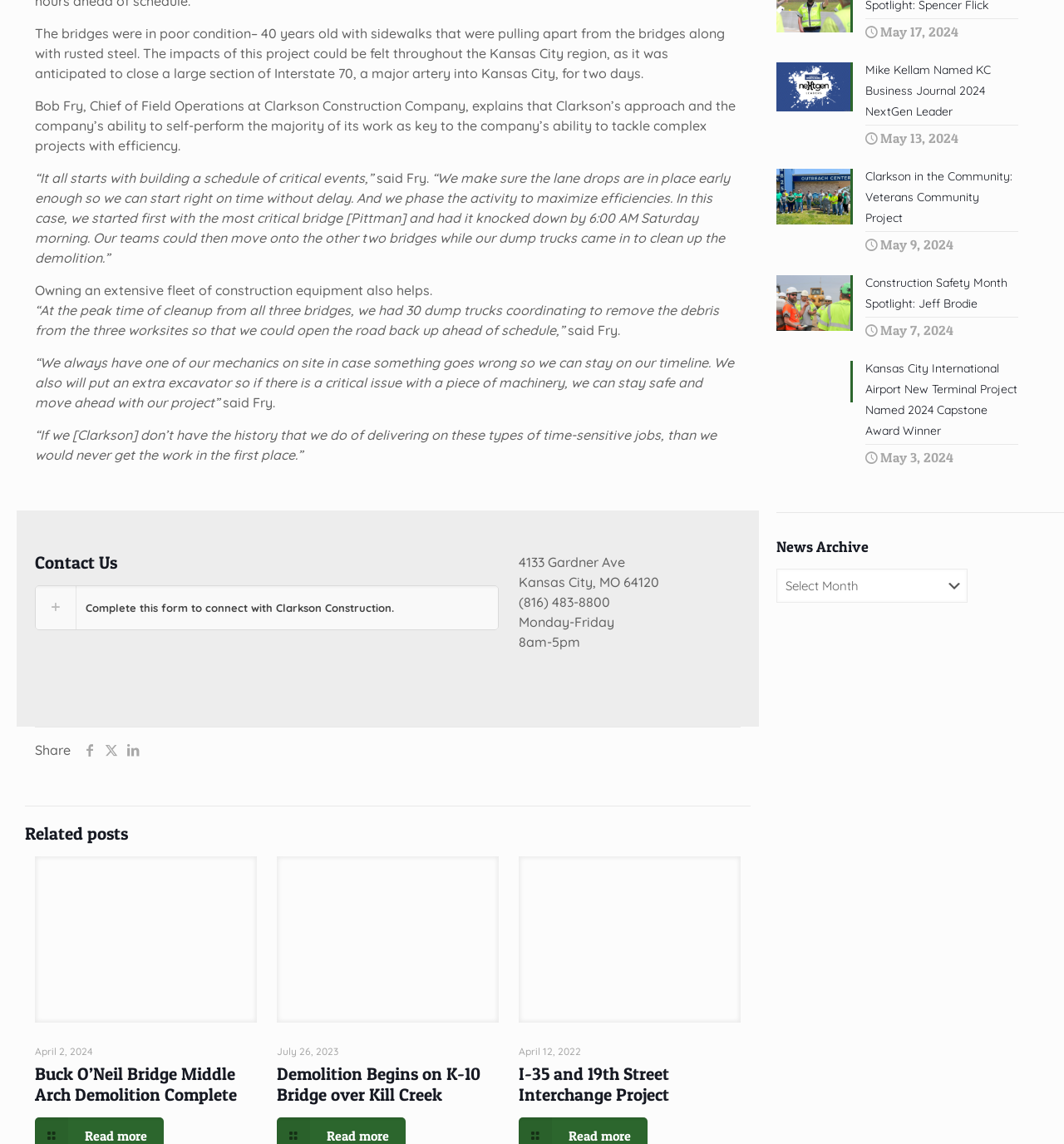Find and indicate the bounding box coordinates of the region you should select to follow the given instruction: "Select an option from the 'News Archive' combobox".

[0.73, 0.497, 0.909, 0.527]